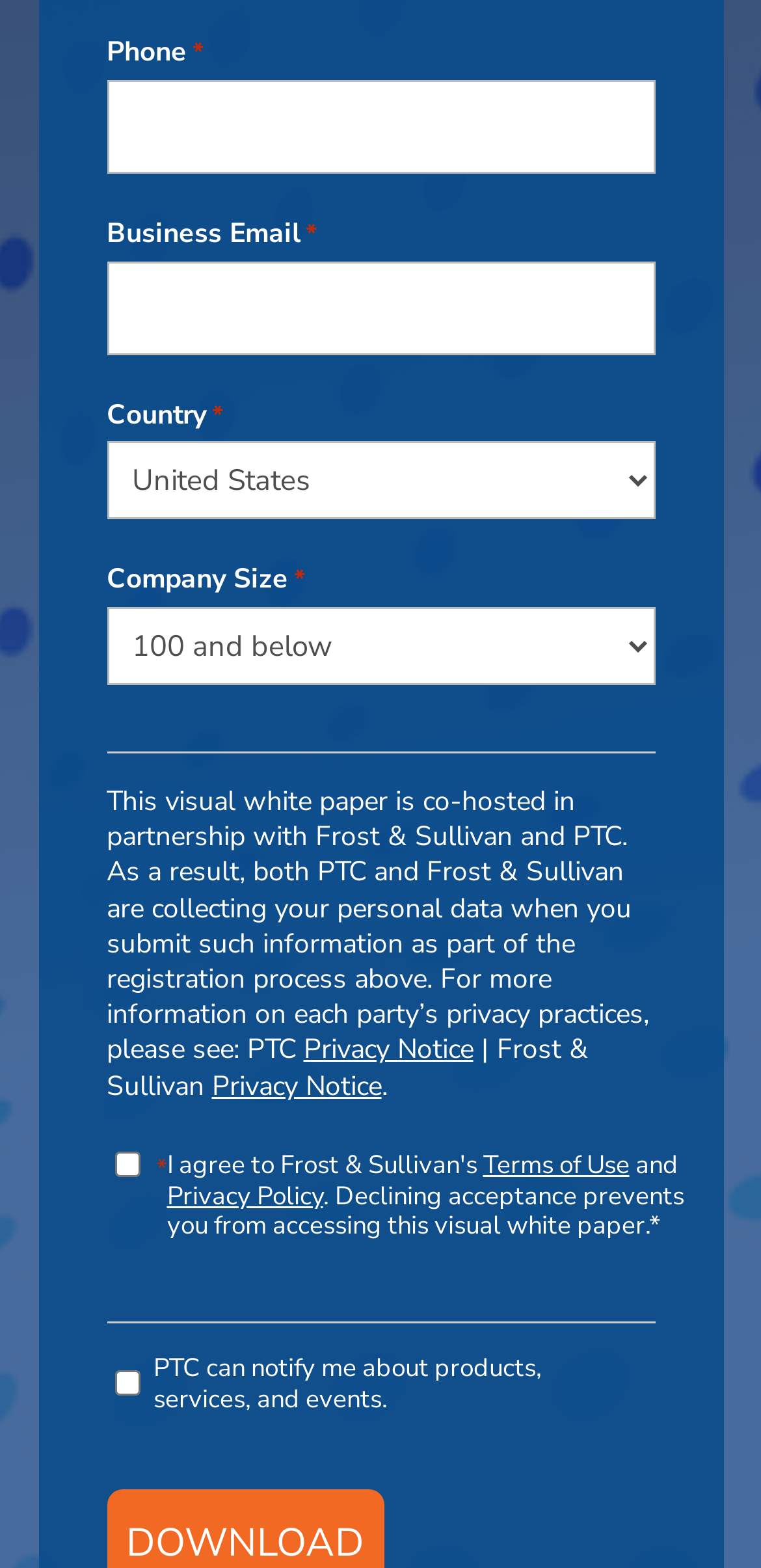Determine the bounding box coordinates for the UI element with the following description: "Privacy Notice". The coordinates should be four float numbers between 0 and 1, represented as [left, top, right, bottom].

[0.399, 0.658, 0.622, 0.681]